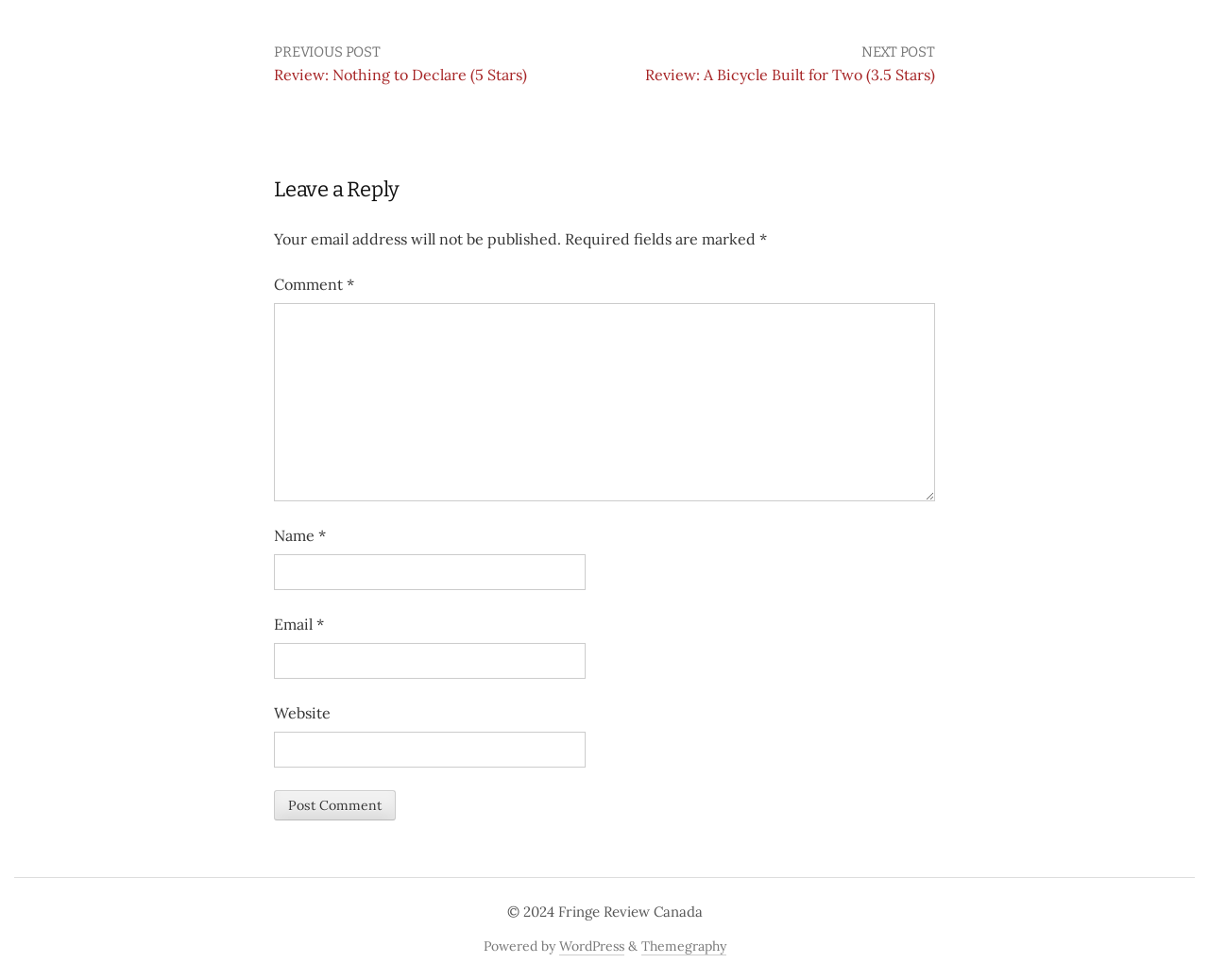Kindly respond to the following question with a single word or a brief phrase: 
What is the purpose of the textbox below 'Email'?

Enter Email address